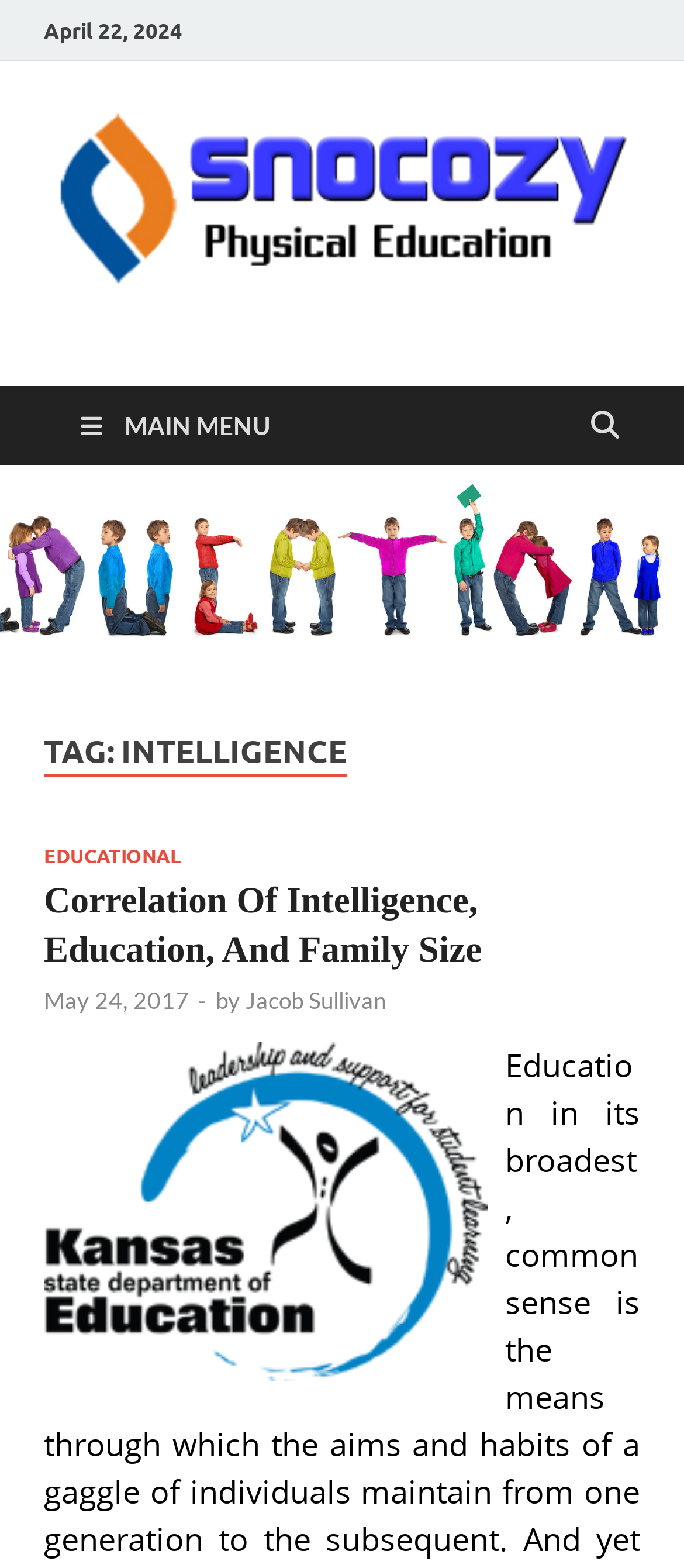What is the date displayed at the top?
Could you answer the question with a detailed and thorough explanation?

I found the date 'April 22, 2024' at the top of the webpage, which is displayed as a static text element with a bounding box coordinate of [0.064, 0.011, 0.267, 0.027].